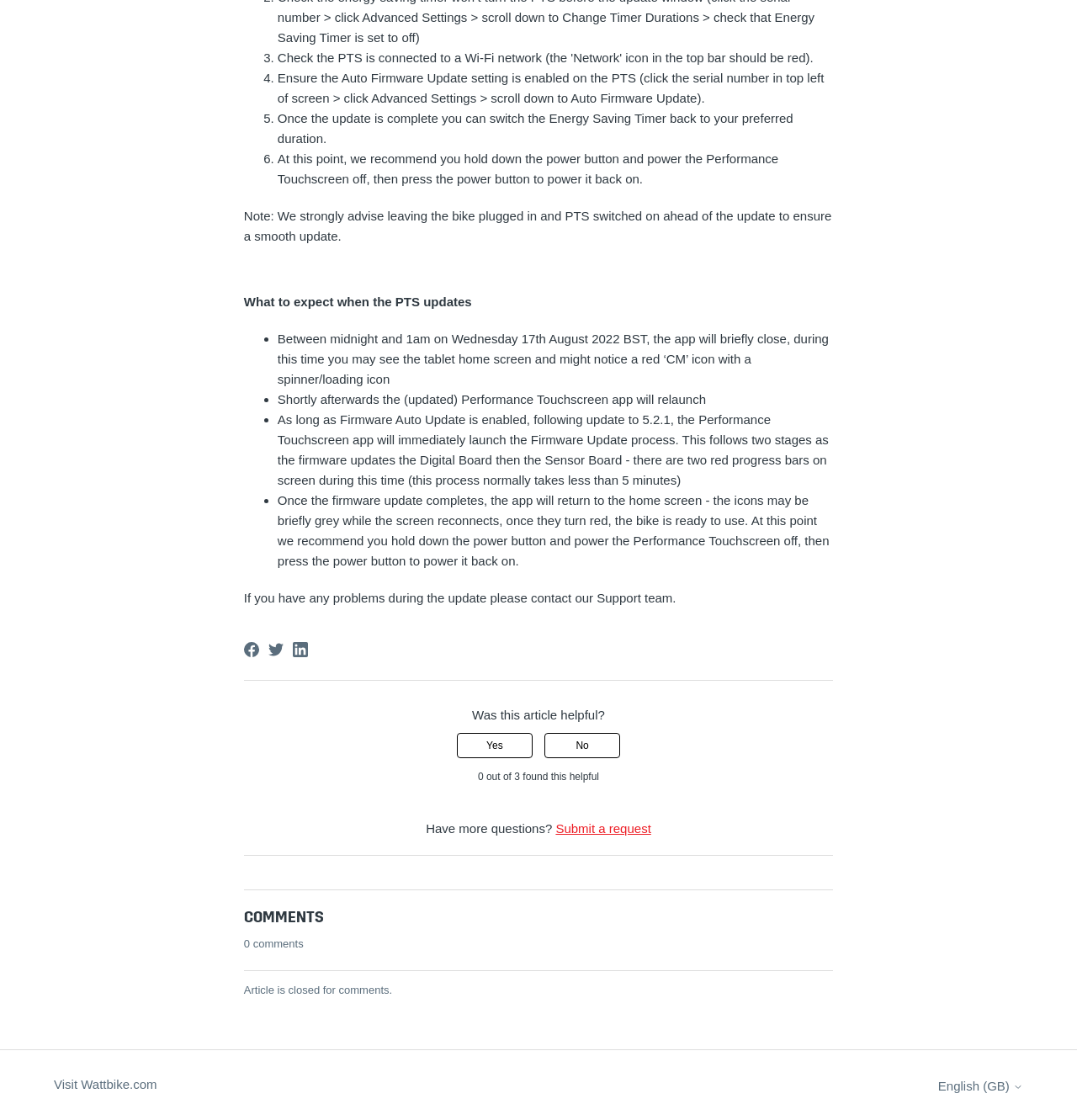What is the purpose of the 'Was this article helpful?' section?
Based on the screenshot, respond with a single word or phrase.

To provide feedback